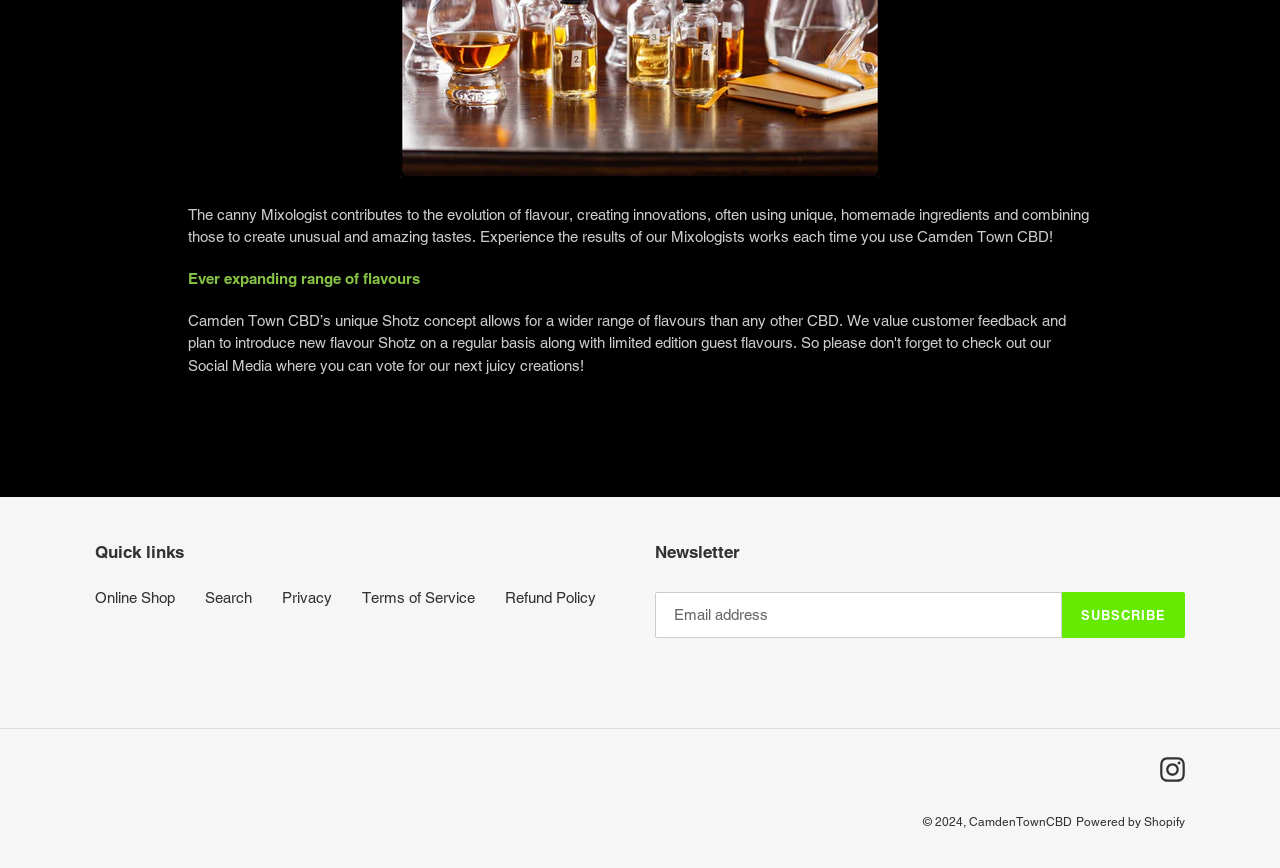Locate the bounding box of the UI element based on this description: "Online Shop". Provide four float numbers between 0 and 1 as [left, top, right, bottom].

[0.074, 0.679, 0.137, 0.698]